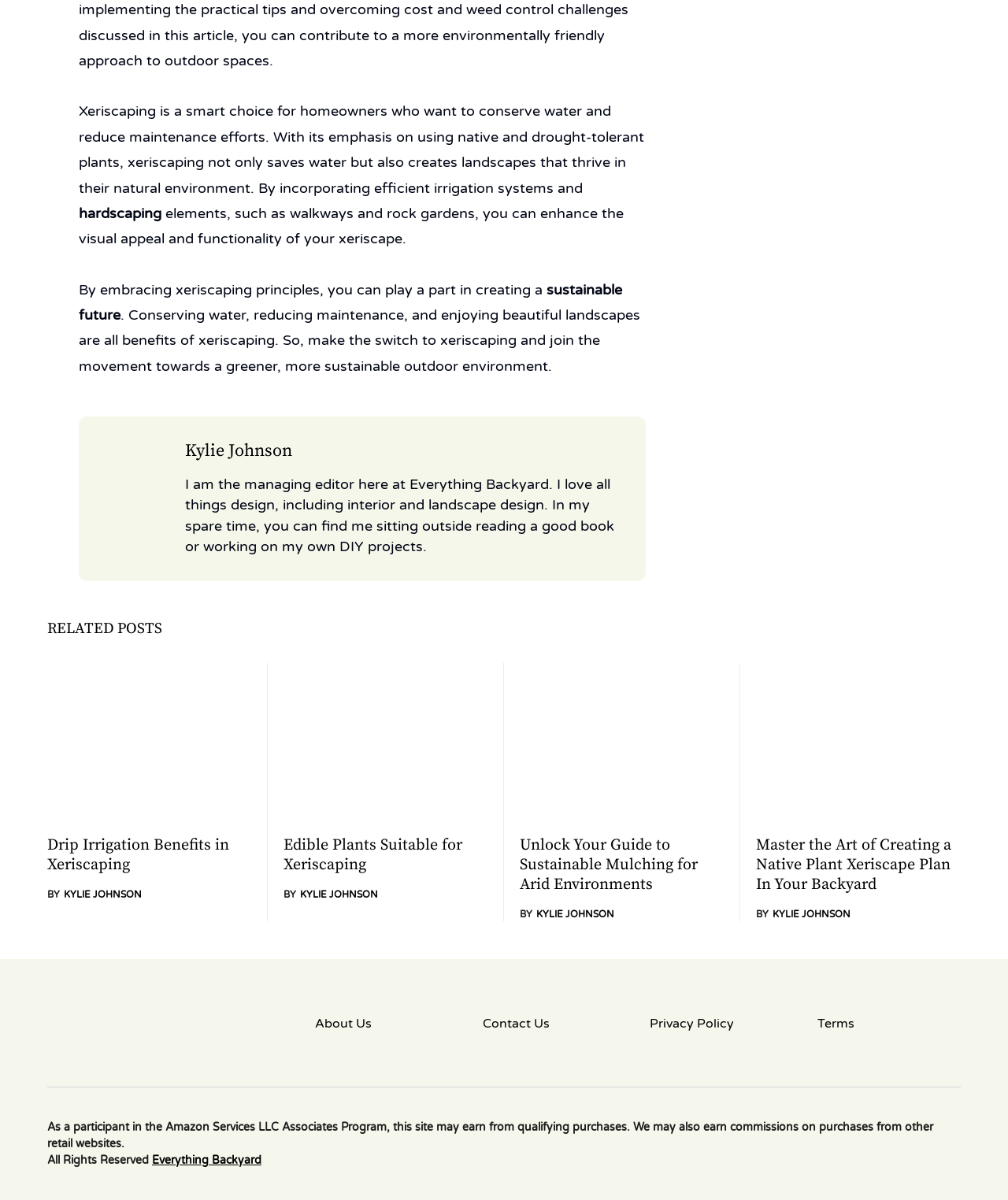Please identify the bounding box coordinates of the element I need to click to follow this instruction: "Click on the link to learn about drip irrigation benefits in xeriscaping".

[0.047, 0.553, 0.249, 0.68]